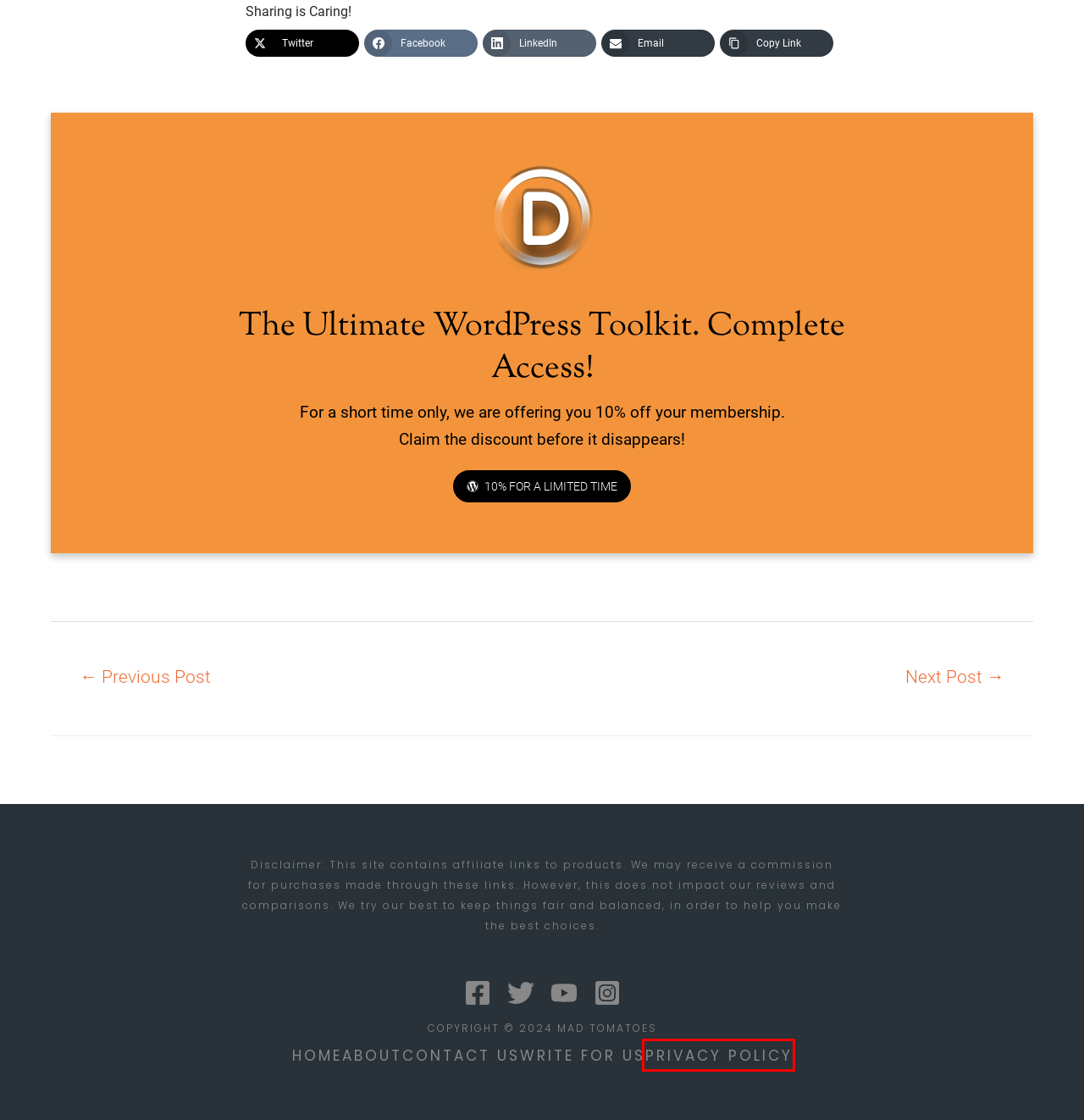Analyze the screenshot of a webpage featuring a red rectangle around an element. Pick the description that best fits the new webpage after interacting with the element inside the red bounding box. Here are the candidates:
A. Digital Marketing | Mad Tomatoes
B. Write For Us | Guest Posts | Advertising Inquiry
C. Privacy Policy | Mad Tomatoes
D. 4 Things That Will Shape the Future of Medicine | Technology | Mad Tomatoes
E. About | Mad Tomatoes
F. That's A Wrap! The Art of Ending Work Meetings on a High Note | Business | Mad Tomatoes
G. Mad Tomatoes | A Digital Marketing & Productivity Blog
H. Business | Mad Tomatoes

C